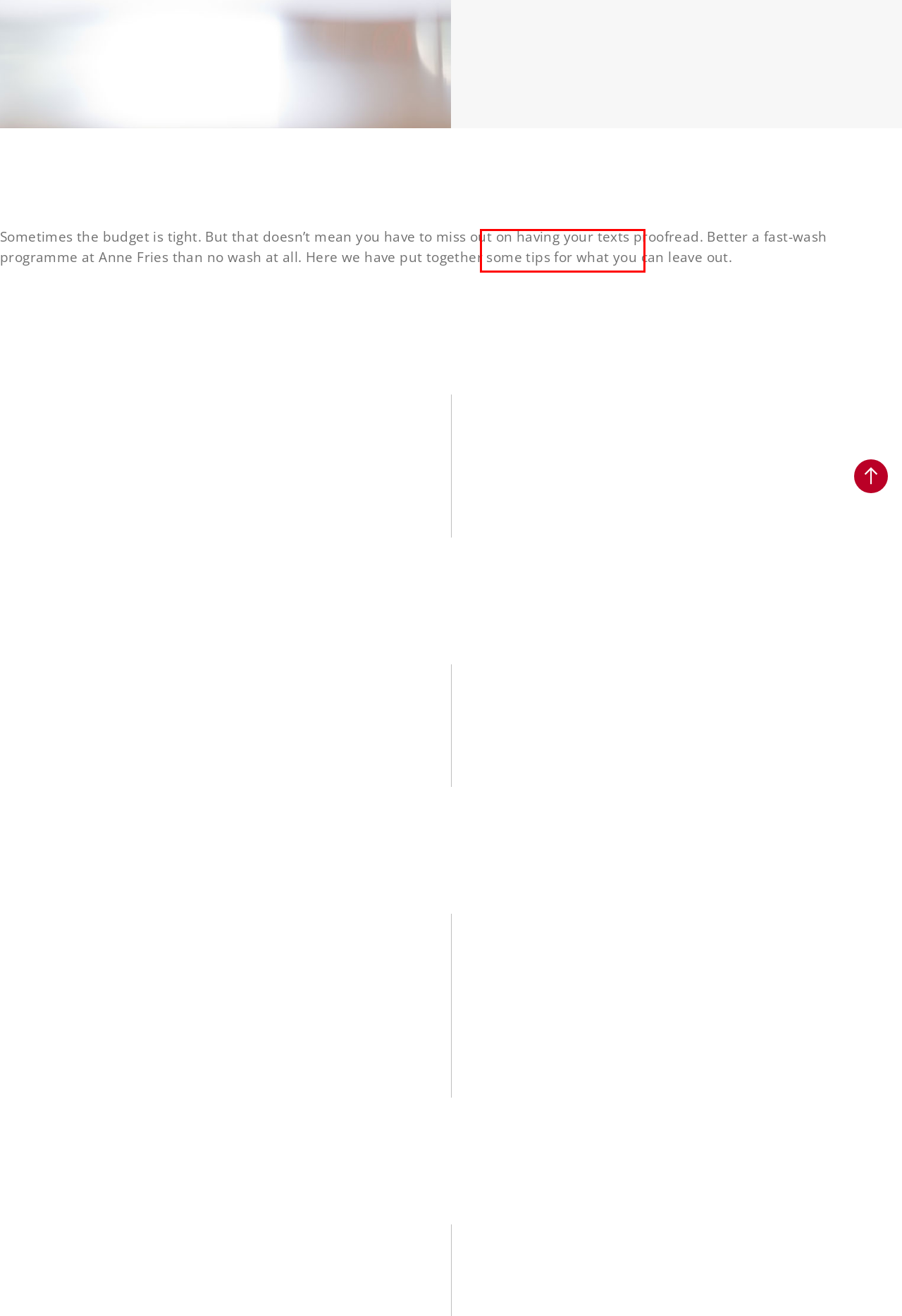Given a screenshot of a webpage with a red bounding box around a UI element, please identify the most appropriate webpage description that matches the new webpage after you click on the element. Here are the candidates:
A. Corporate language - Anne Fries | Editing, proofreading & translation
B. Imprint - Anne Fries - Editing, proofreading & translation
C. Terms and conditions - Anne Fries - Editing, proofreading & translation
D. Data protection - Anne Fries | Editing, proofreading & translation
E. Translation - Anne Fries - Editing, proofreading & translation
F. Consistency - Anne Fries | Editing, proofreading & translation
G. Typography - Anne Fries - Editing, proofreading & translation
H. Datenschutzbestimmungen | Anne Fries | Lektorat & Übersetzungen

H